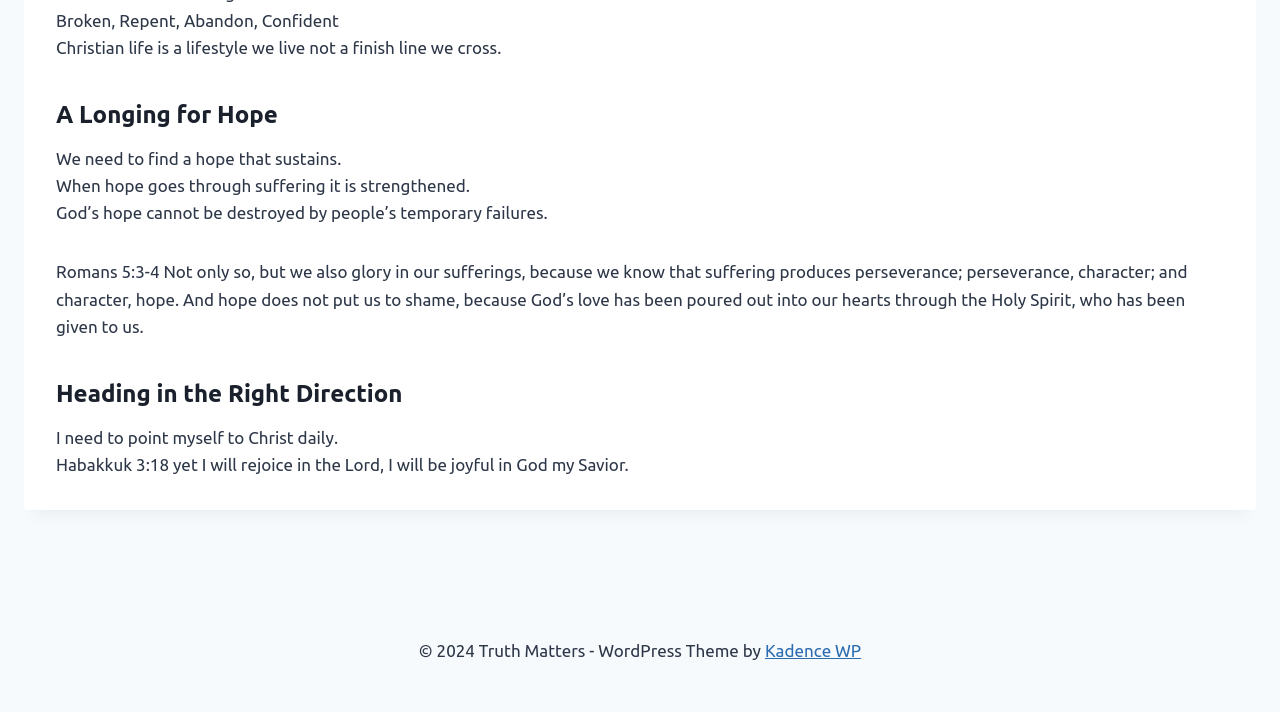Please answer the following question using a single word or phrase: 
What is the tone of the webpage?

Reflective